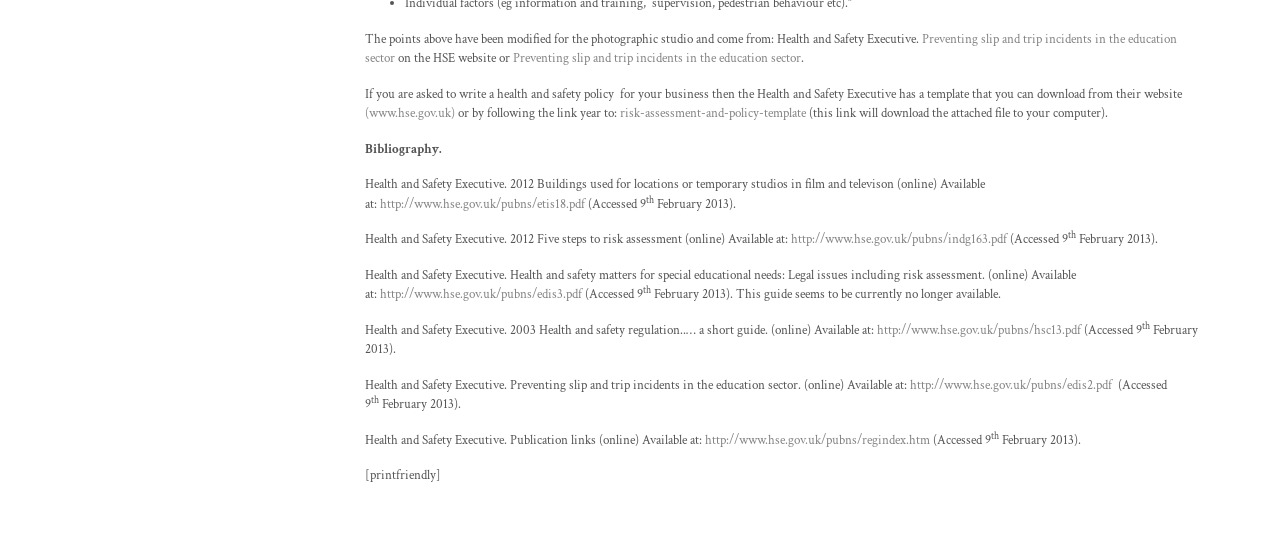What is the title of the first bibliography?
Please answer using one word or phrase, based on the screenshot.

Health and Safety Executive. 2012